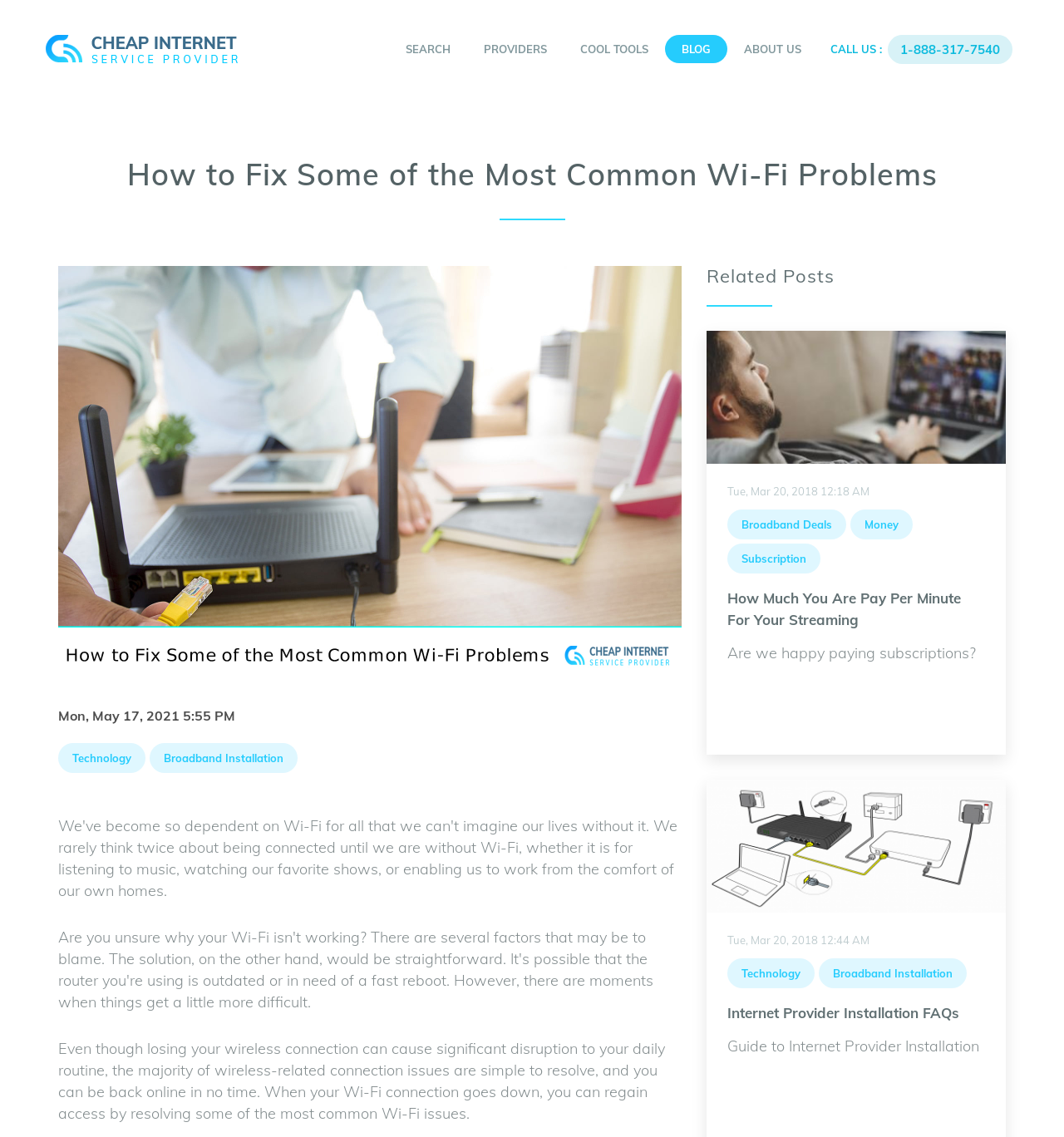How many links are there in the navigation menu?
Using the picture, provide a one-word or short phrase answer.

5